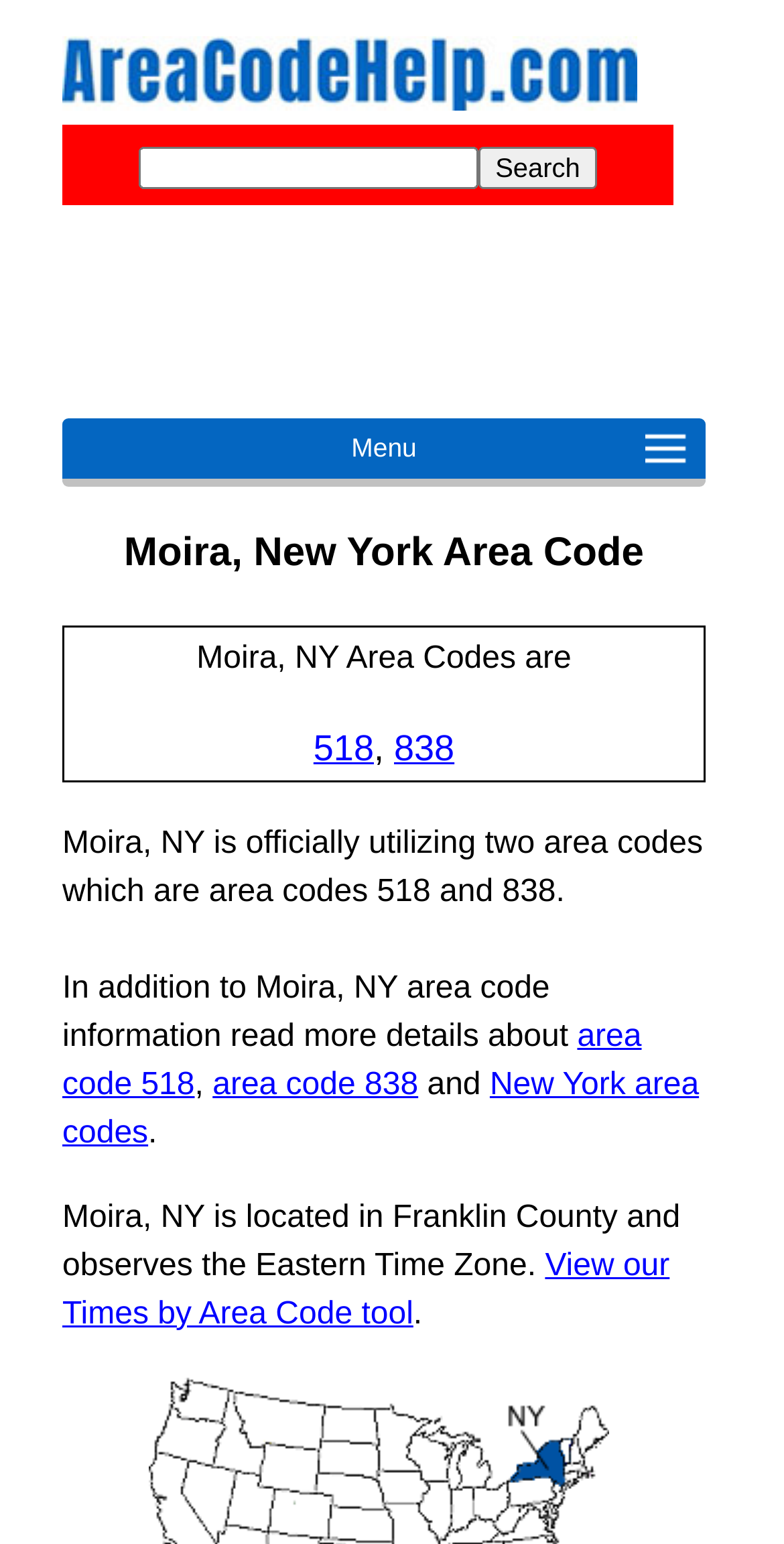Use a single word or phrase to answer the question:
What is the county where Moira, NY is located?

Franklin County